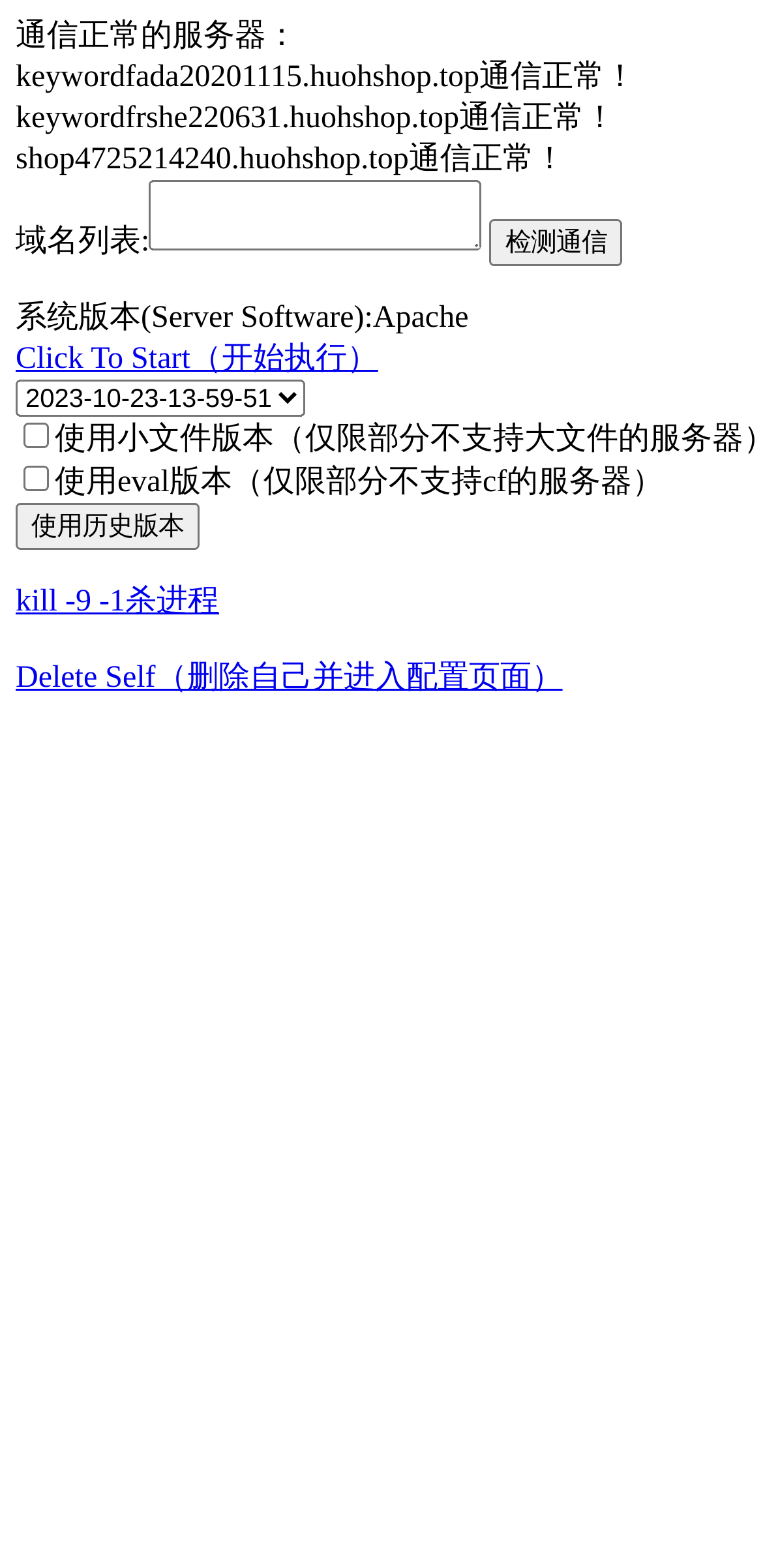What is the purpose of the '检测通信' button? Look at the image and give a one-word or short phrase answer.

Check communication